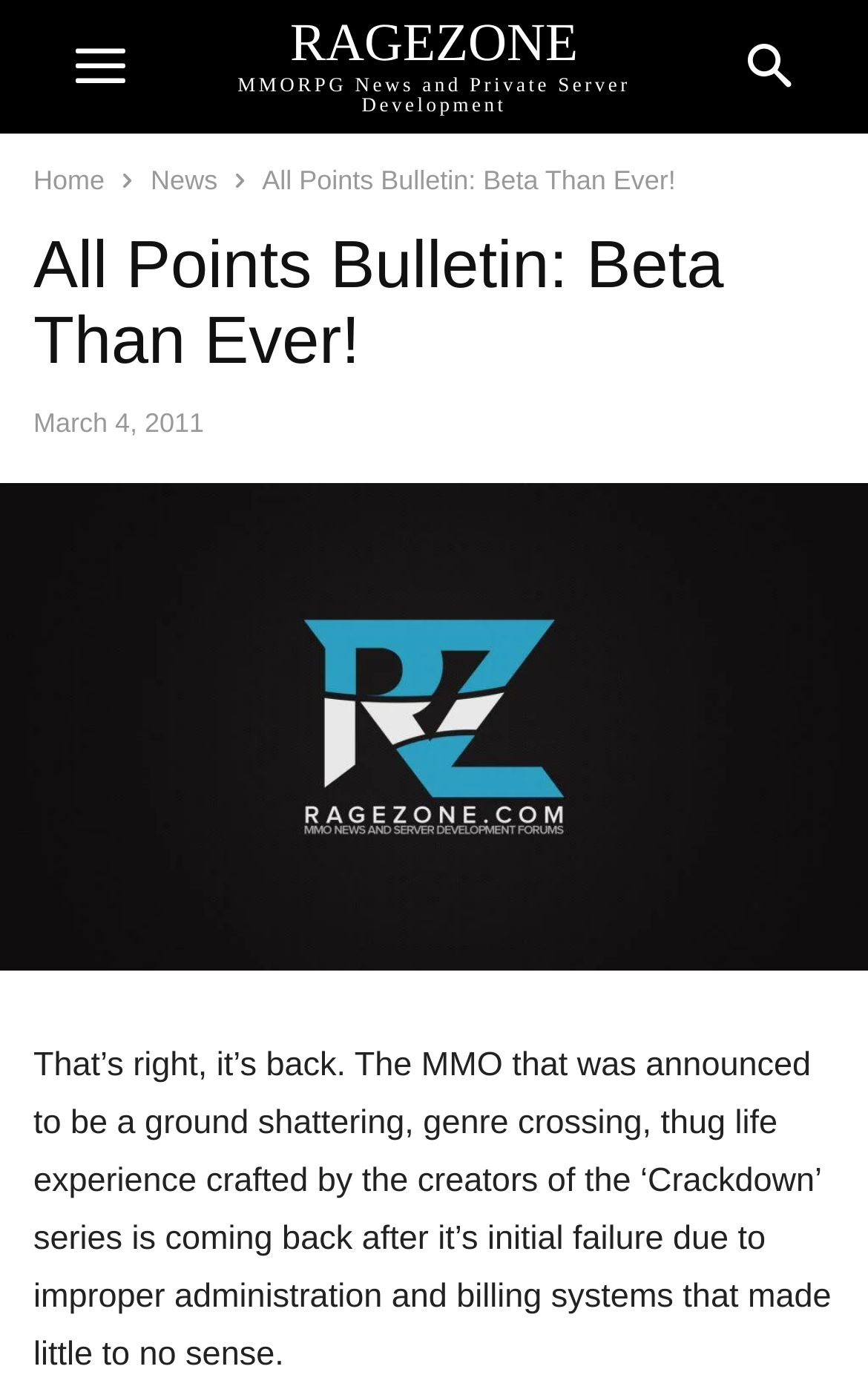Deliver a detailed narrative of the webpage's visual and textual elements.

The webpage is about All Points Bulletin, a massively multiplayer online (MMO) game. At the top left of the page, there is a link to "RAGEZONE MMORPG News and Private Server Development". Below this, there are three links aligned horizontally: "Home", "News", and the title of the webpage "All Points Bulletin: Beta Than Ever!". 

The main content of the webpage is divided into two sections. The top section has a heading with the same title as the webpage, accompanied by a timestamp "March 4, 2011" on the left side. Below the heading, there is a large image that spans the entire width of the page.

The bottom section contains a paragraph of text that describes the game, mentioning its initial failure due to administrative and billing issues, and its return. This text is positioned below the image and occupies most of the page's width.